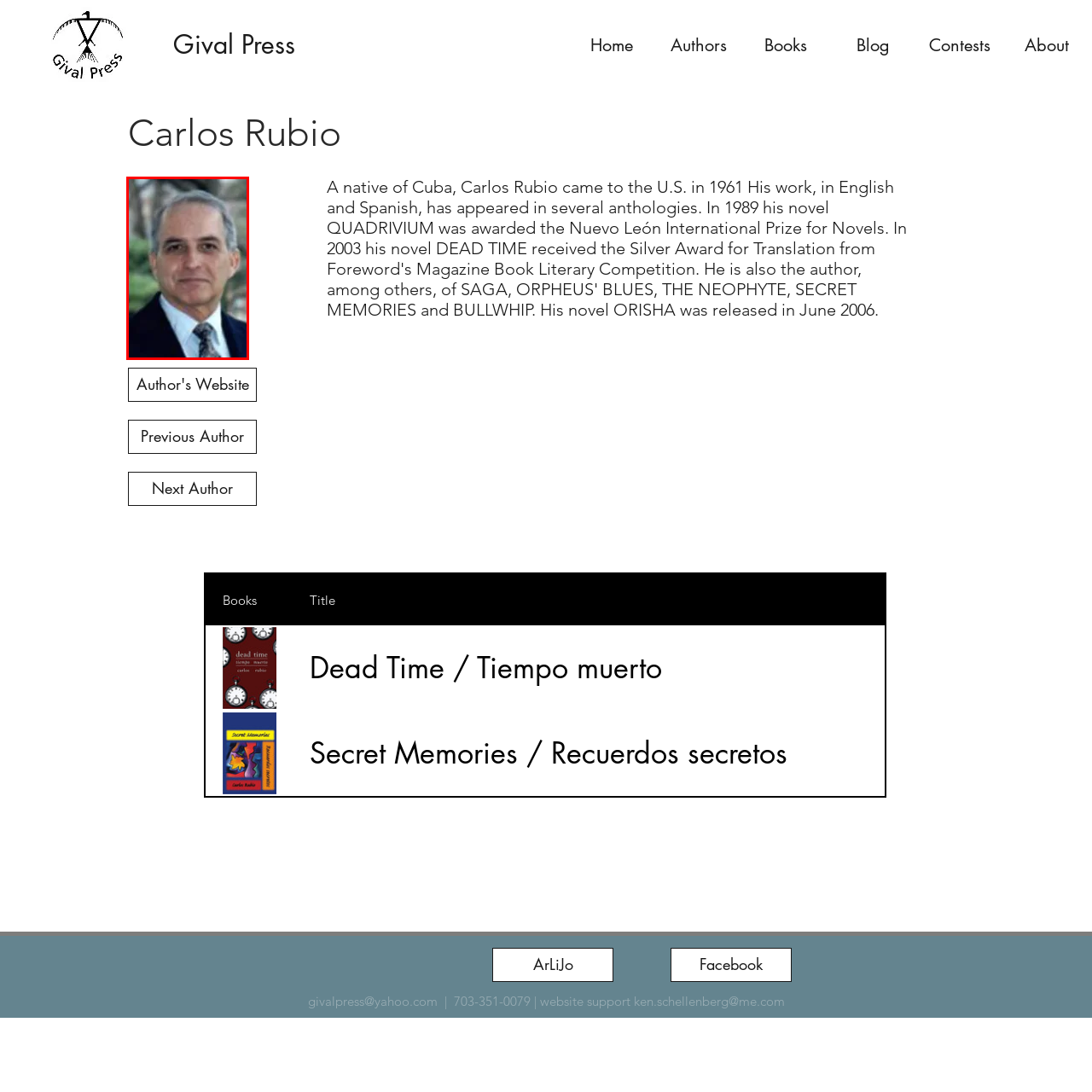What is Carlos Rubio wearing?
Take a close look at the image within the red bounding box and respond to the question with detailed information.

He presents a composed expression, dressed in a dark suit and a patterned tie, exuding confidence and professionalism.